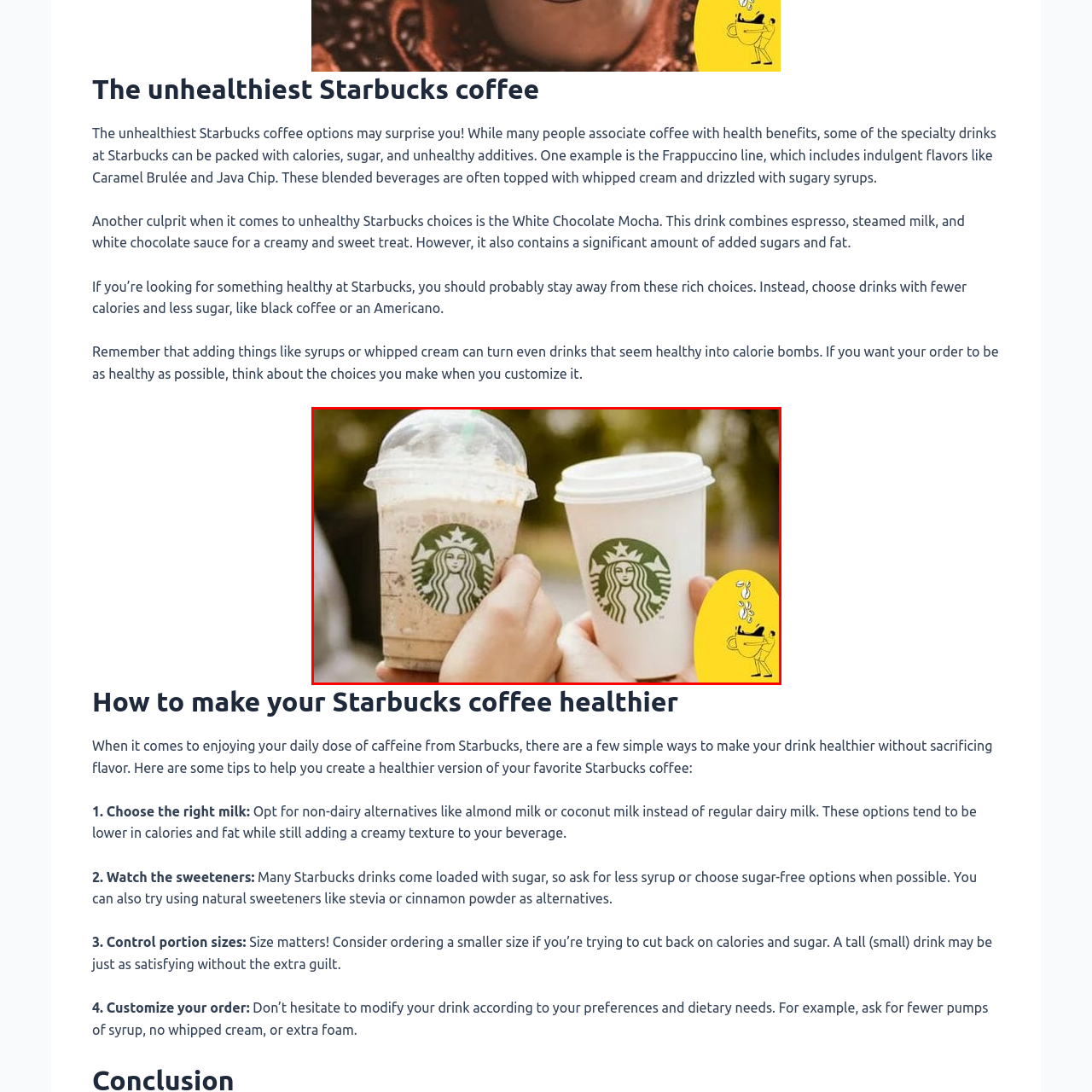Direct your attention to the section outlined in red and answer the following question with a single word or brief phrase: 
What does the white cup represent?

A healthier choice